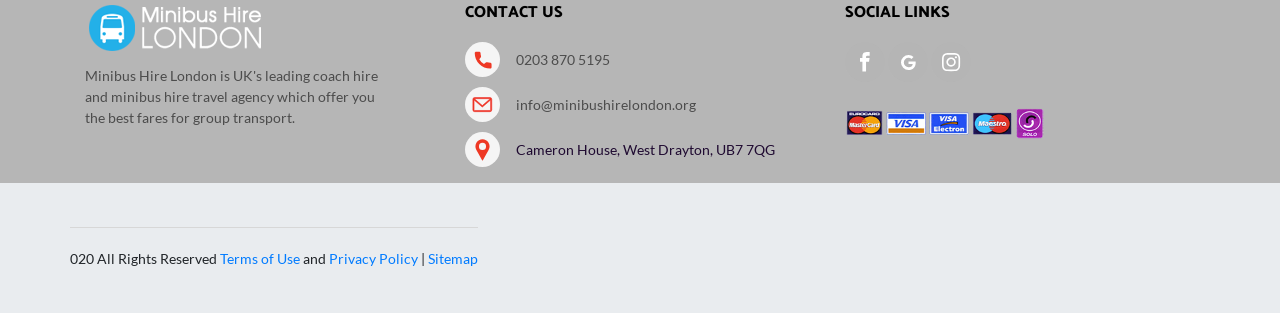Extract the bounding box coordinates for the HTML element that matches this description: "3. Customizability". The coordinates should be four float numbers between 0 and 1, i.e., [left, top, right, bottom].

None